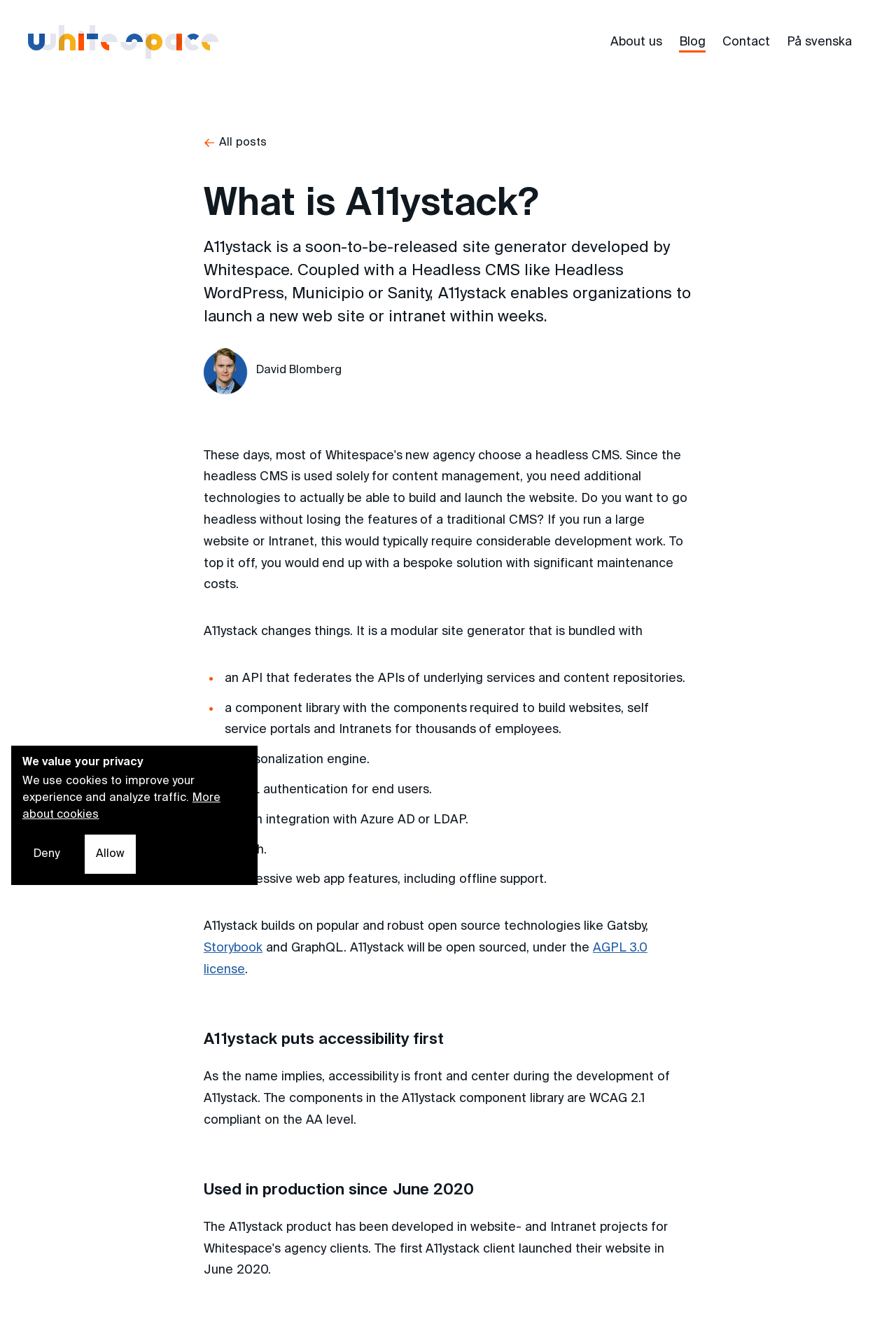Using the details from the image, please elaborate on the following question: What is the focus of A11ystack development?

The webpage emphasizes that accessibility is front and center during the development of A11ystack, and the components in the A11ystack component library are WCAG 2.1 compliant on the AA level, which suggests that accessibility is a key focus area for the development team.